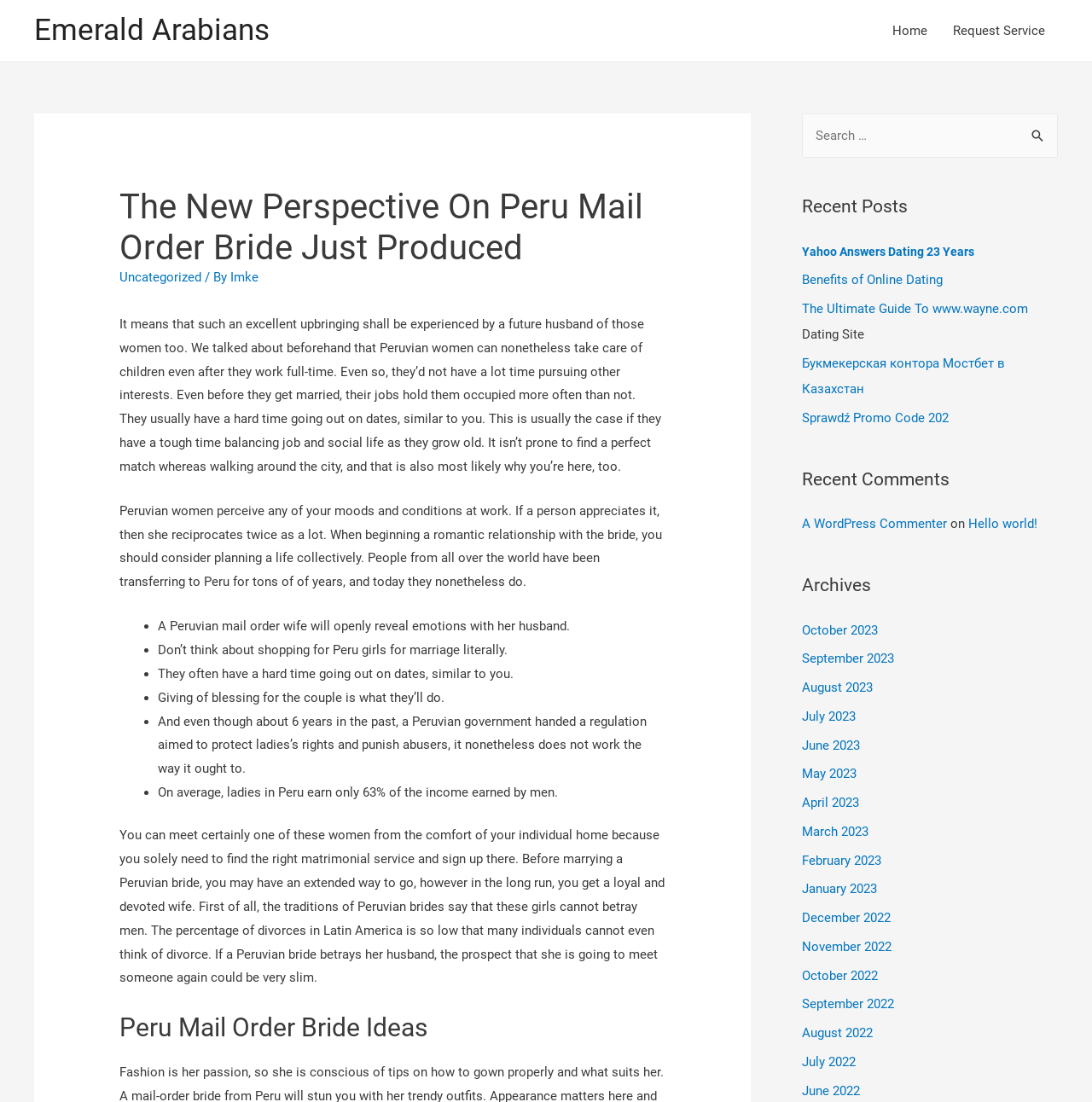What is the purpose of the search box?
From the details in the image, provide a complete and detailed answer to the question.

The search box is located at the top right corner of the webpage, and its purpose is to allow users to search for specific content within the website, as indicated by the label 'Search for:'.